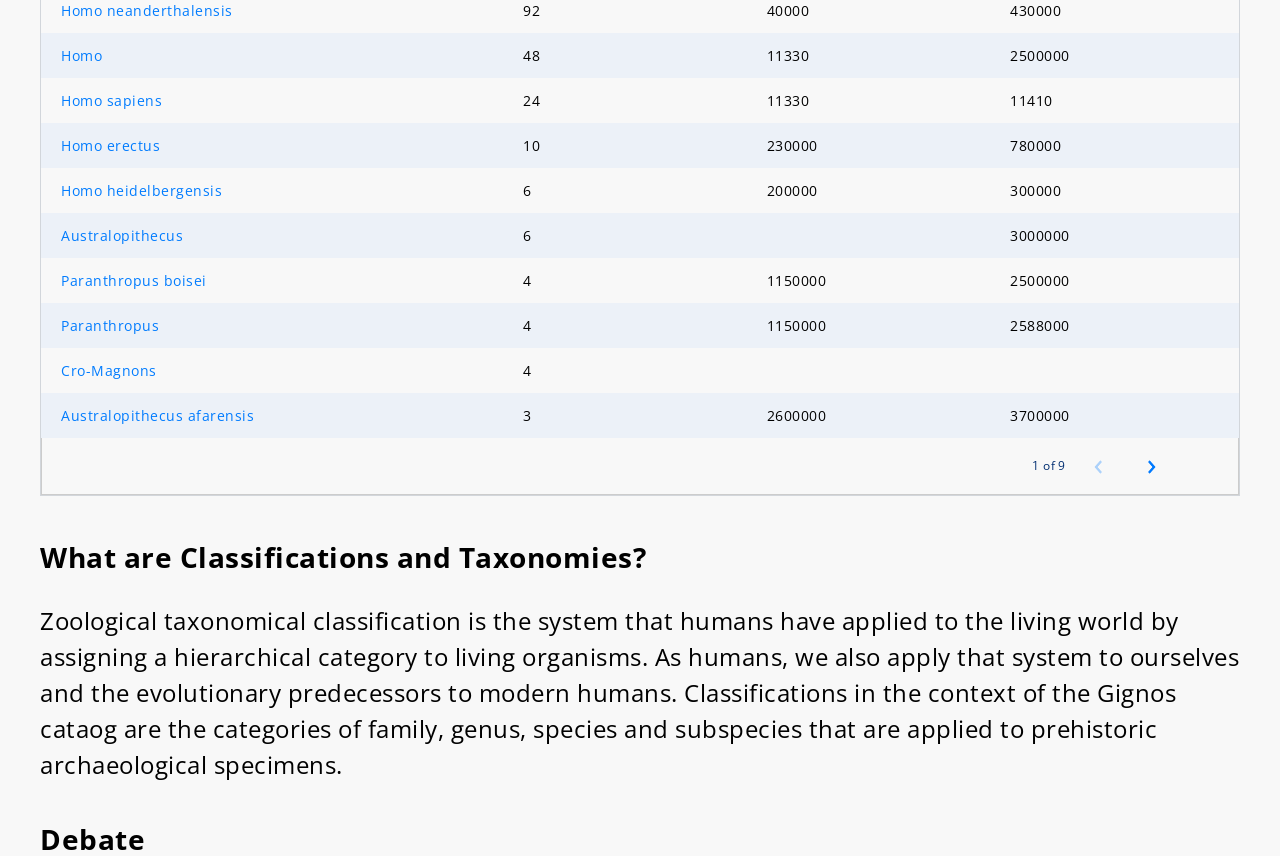Identify and provide the bounding box for the element described by: "Paranthropus".

[0.048, 0.369, 0.124, 0.391]